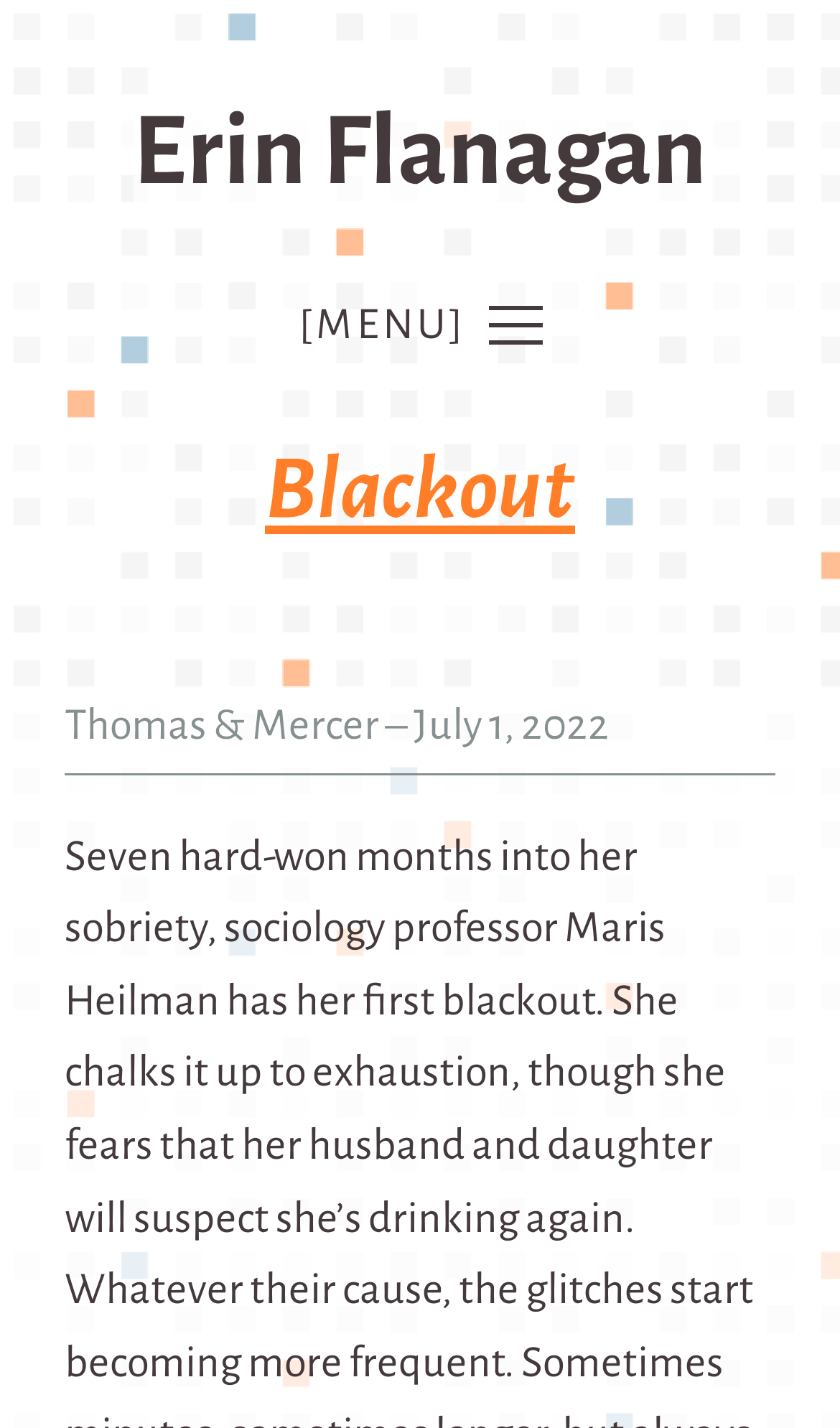Please mark the bounding box coordinates of the area that should be clicked to carry out the instruction: "explore EVENTS".

[0.415, 0.455, 0.585, 0.487]